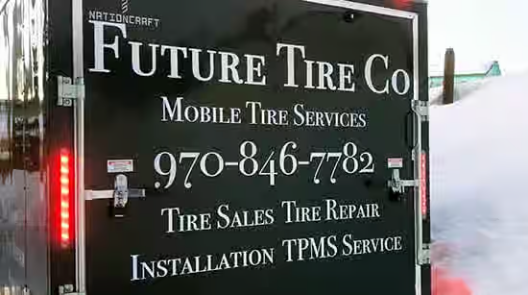Describe all the elements in the image with great detail.

The image showcases the back of a mobile service trailer belonging to "Future Tire Co." The trailer features a sleek black design with prominent white lettering that clearly displays the company name at the top, followed by the service offerings. The text reads "Mobile Tire Services," and includes a contact number, "970-846-7782," for easy access to their services. Below the contact information, the trailer lists specific services provided, which encompass "Tire Sales," "Tire Repair," and "Installation TPMS Service." The background hints at a snowy environment, suggesting that the trailer may be equipped for tire services in various weather conditions. The overall aesthetics of the trailer convey professionalism and readiness to assist customers with their tire needs.